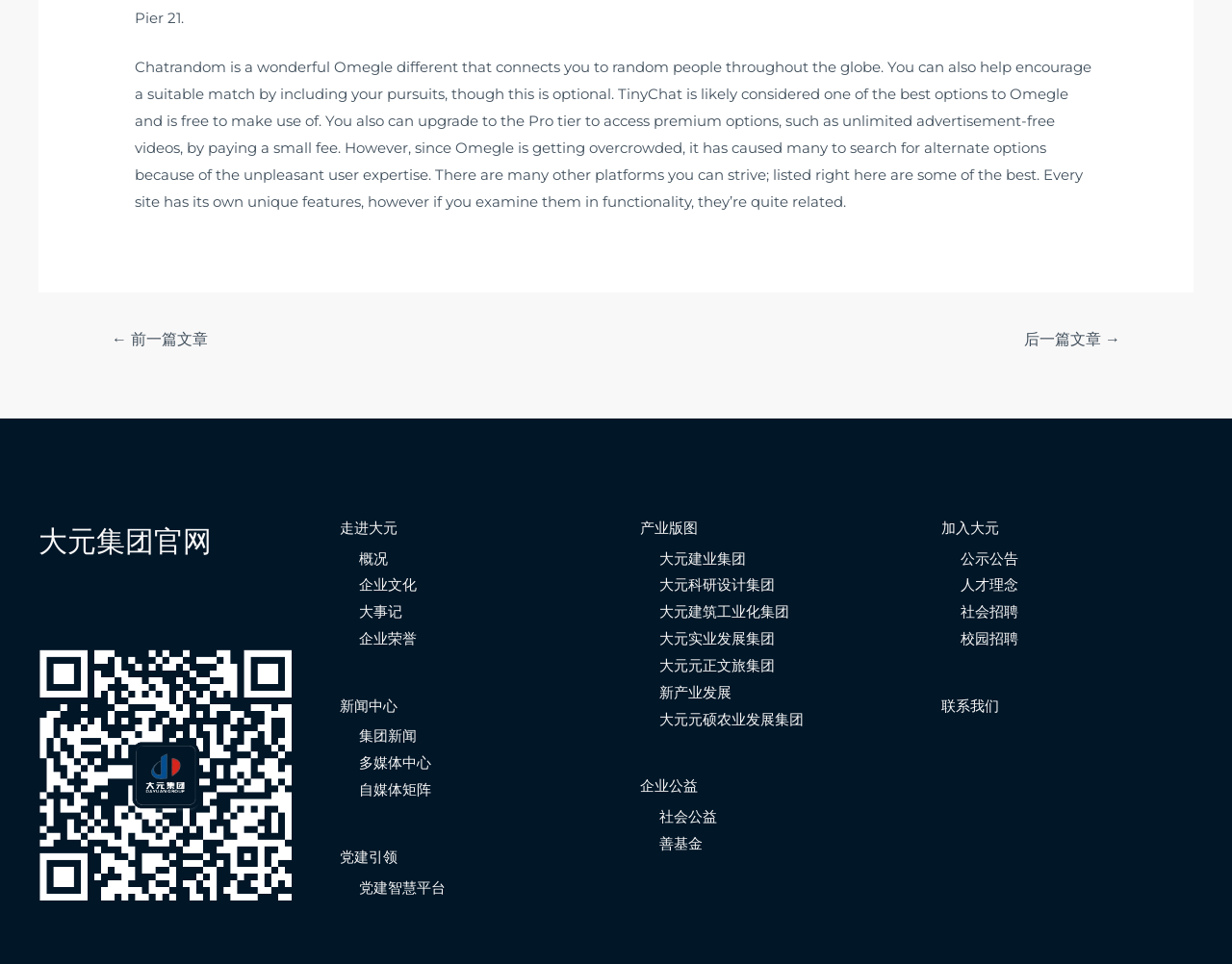Give a succinct answer to this question in a single word or phrase: 
What is the name of the company mentioned in the footer?

大元集团